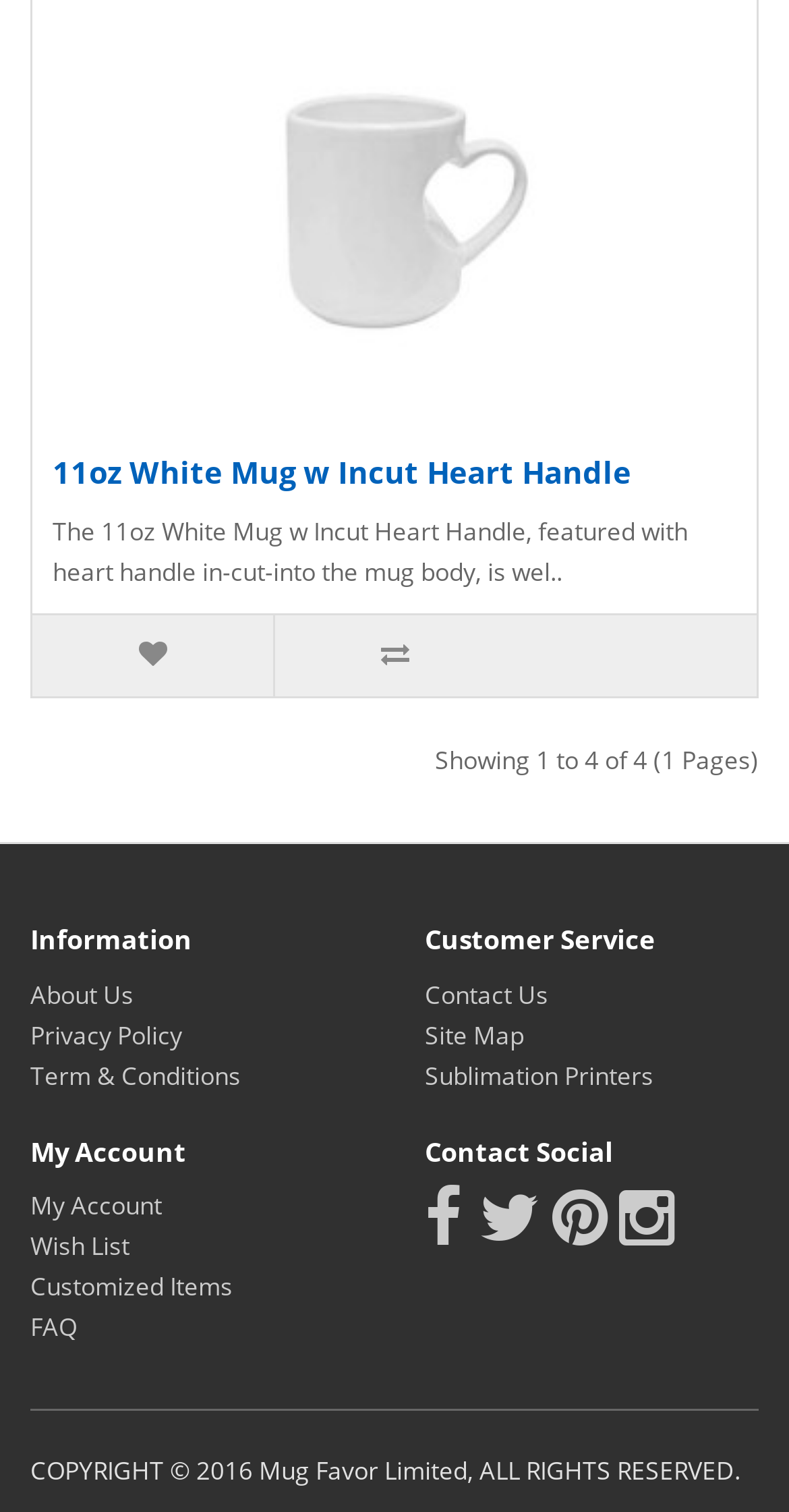Locate the bounding box coordinates of the area you need to click to fulfill this instruction: 'Share on Facebook'. The coordinates must be in the form of four float numbers ranging from 0 to 1: [left, top, right, bottom].

[0.538, 0.803, 0.585, 0.826]